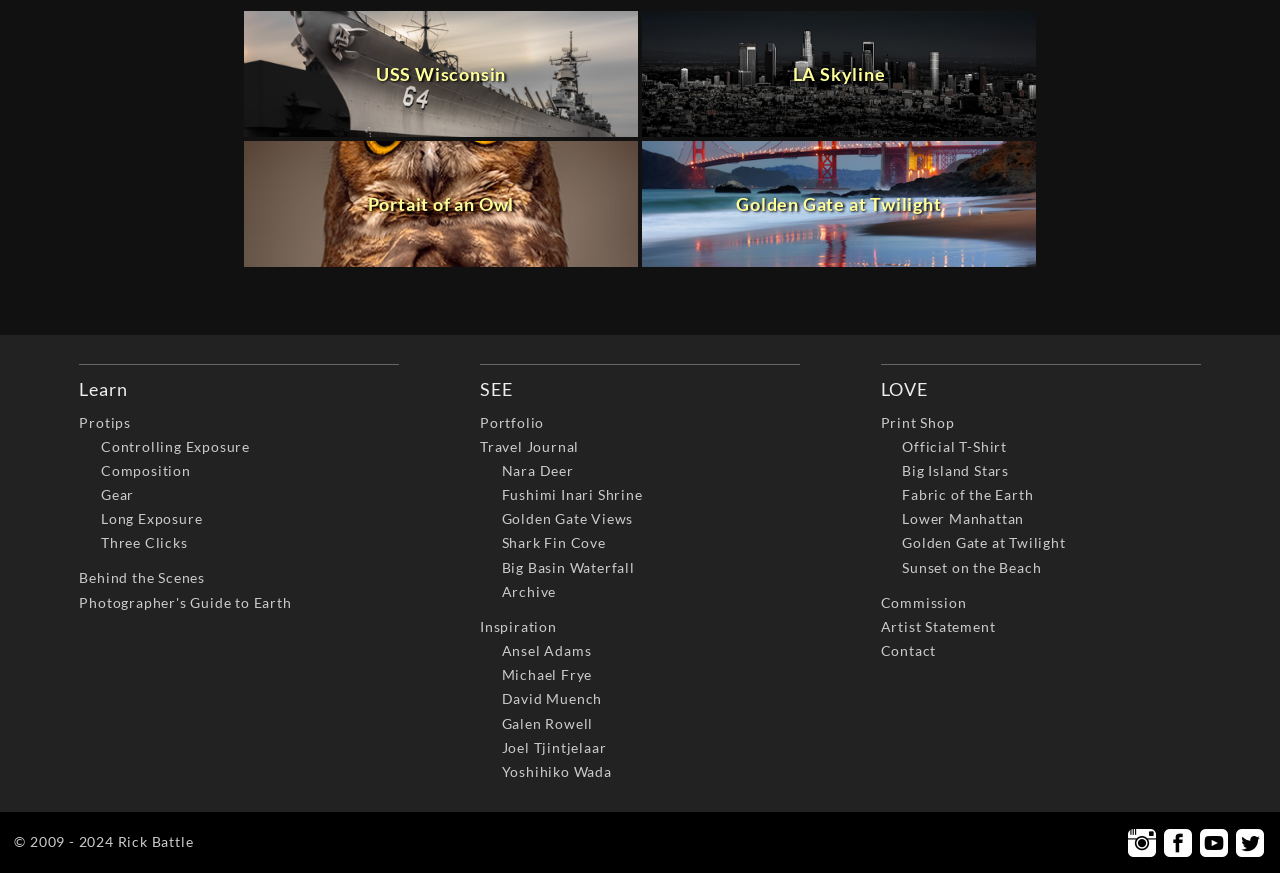Using the provided description Protips, find the bounding box coordinates for the UI element. Provide the coordinates in (top-left x, top-left y, bottom-right x, bottom-right y) format, ensuring all values are between 0 and 1.

[0.062, 0.474, 0.102, 0.493]